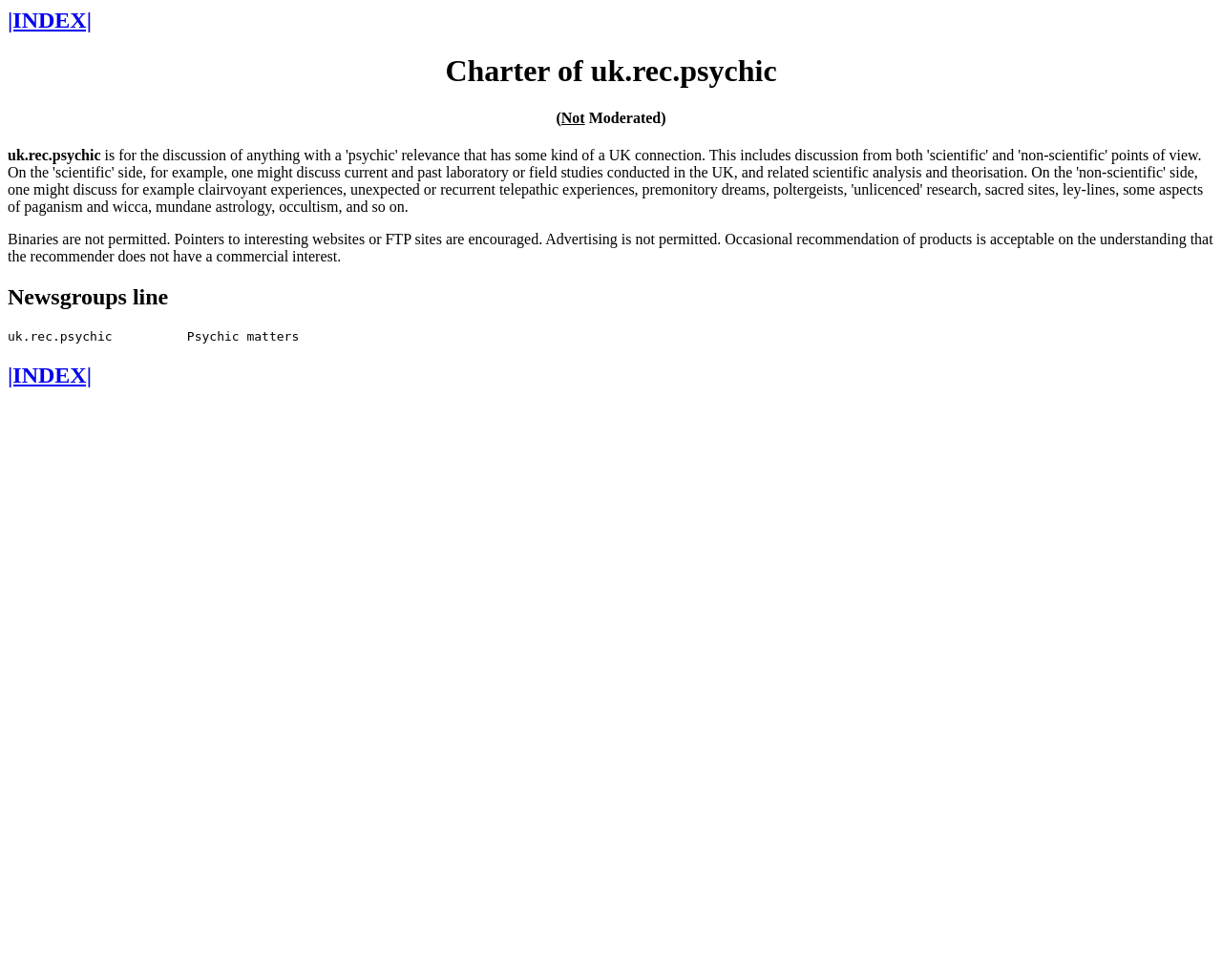Please respond to the question using a single word or phrase:
What is encouraged in this newsgroup?

Pointers to interesting websites or FTP sites